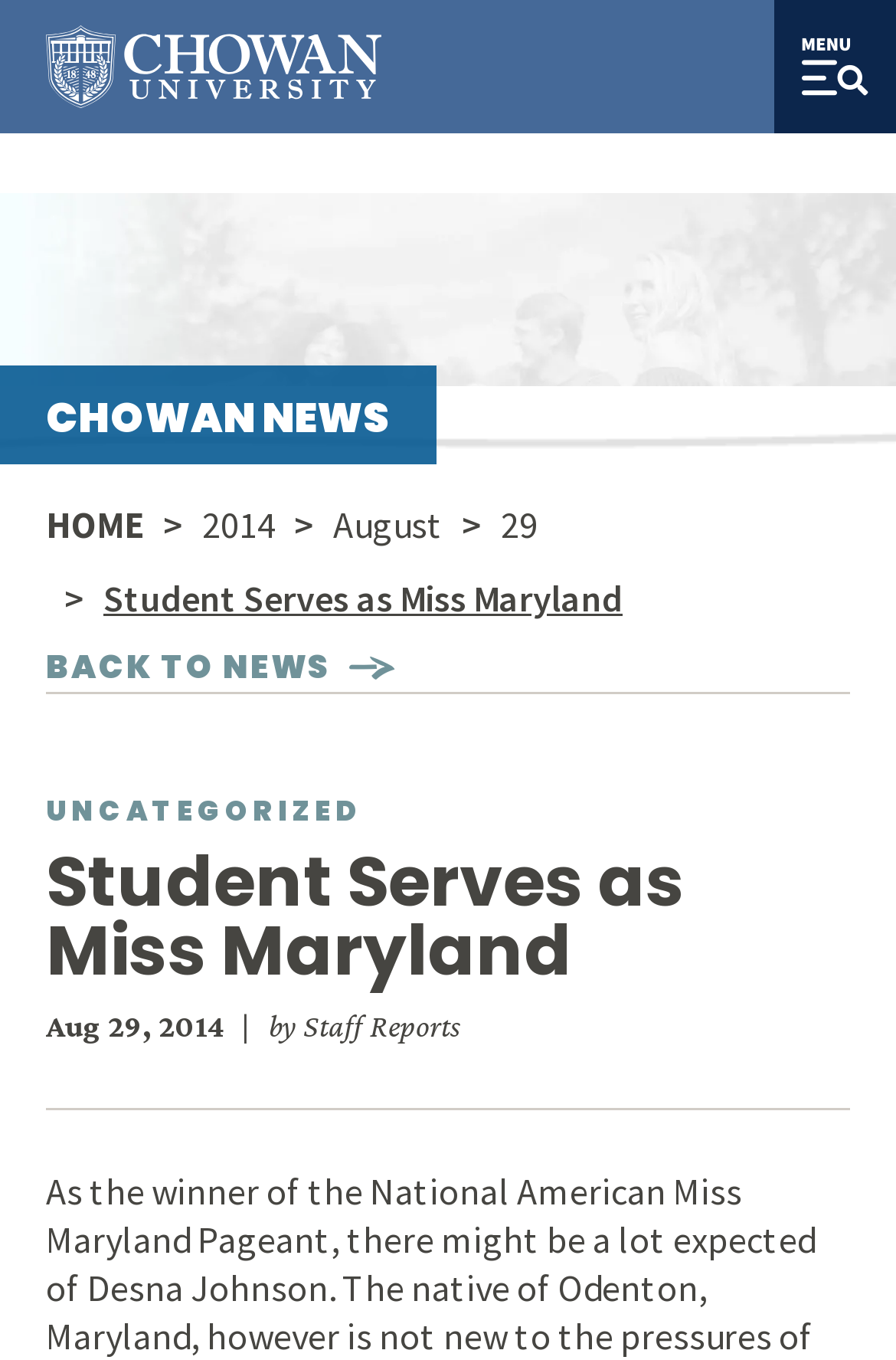Locate the bounding box of the UI element defined by this description: "BACK TO NEWS". The coordinates should be given as four float numbers between 0 and 1, formatted as [left, top, right, bottom].

[0.051, 0.473, 0.444, 0.509]